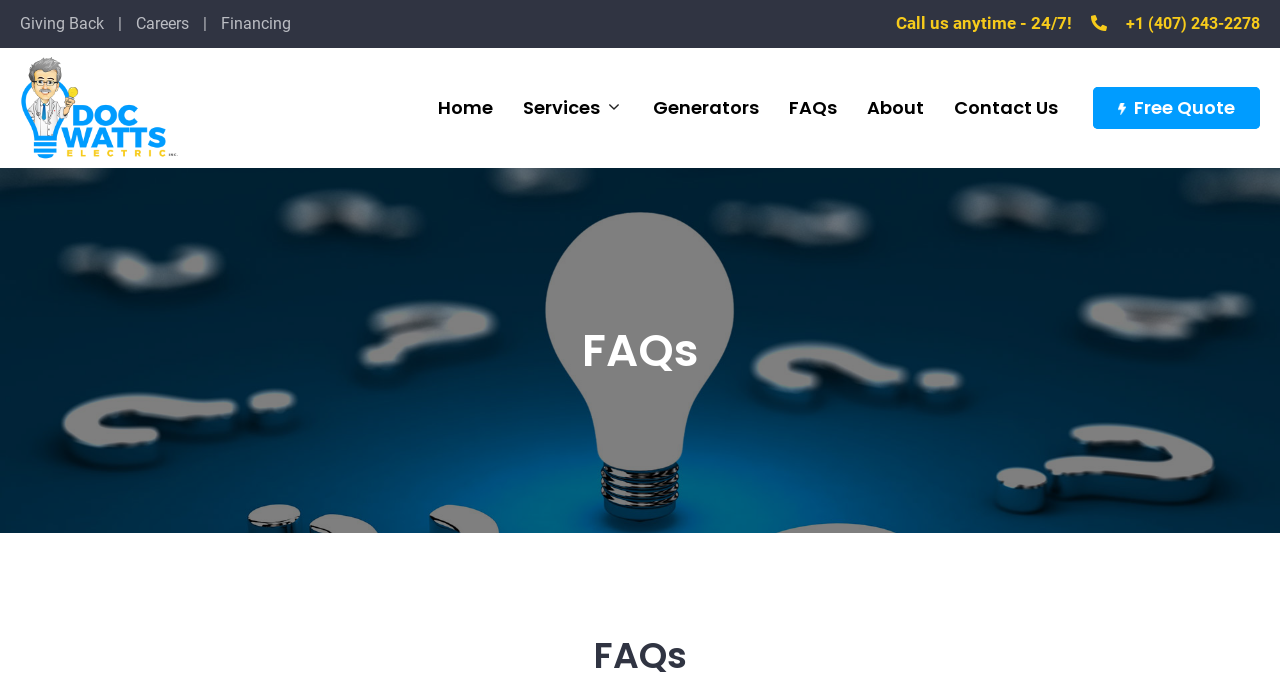Can you provide the bounding box coordinates for the element that should be clicked to implement the instruction: "Click the Free Quote link"?

[0.854, 0.127, 0.984, 0.188]